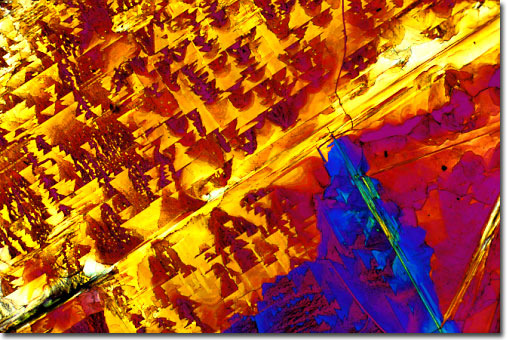What is the significance of microscopic views of amino acids?
Based on the visual information, provide a detailed and comprehensive answer.

The caption states that microscopic views of amino acids, such as the one shown, are essential for understanding the properties of amino acids in both biological contexts and their applications in scientific research, implying that these views provide valuable insights into the structure and function of amino acids.